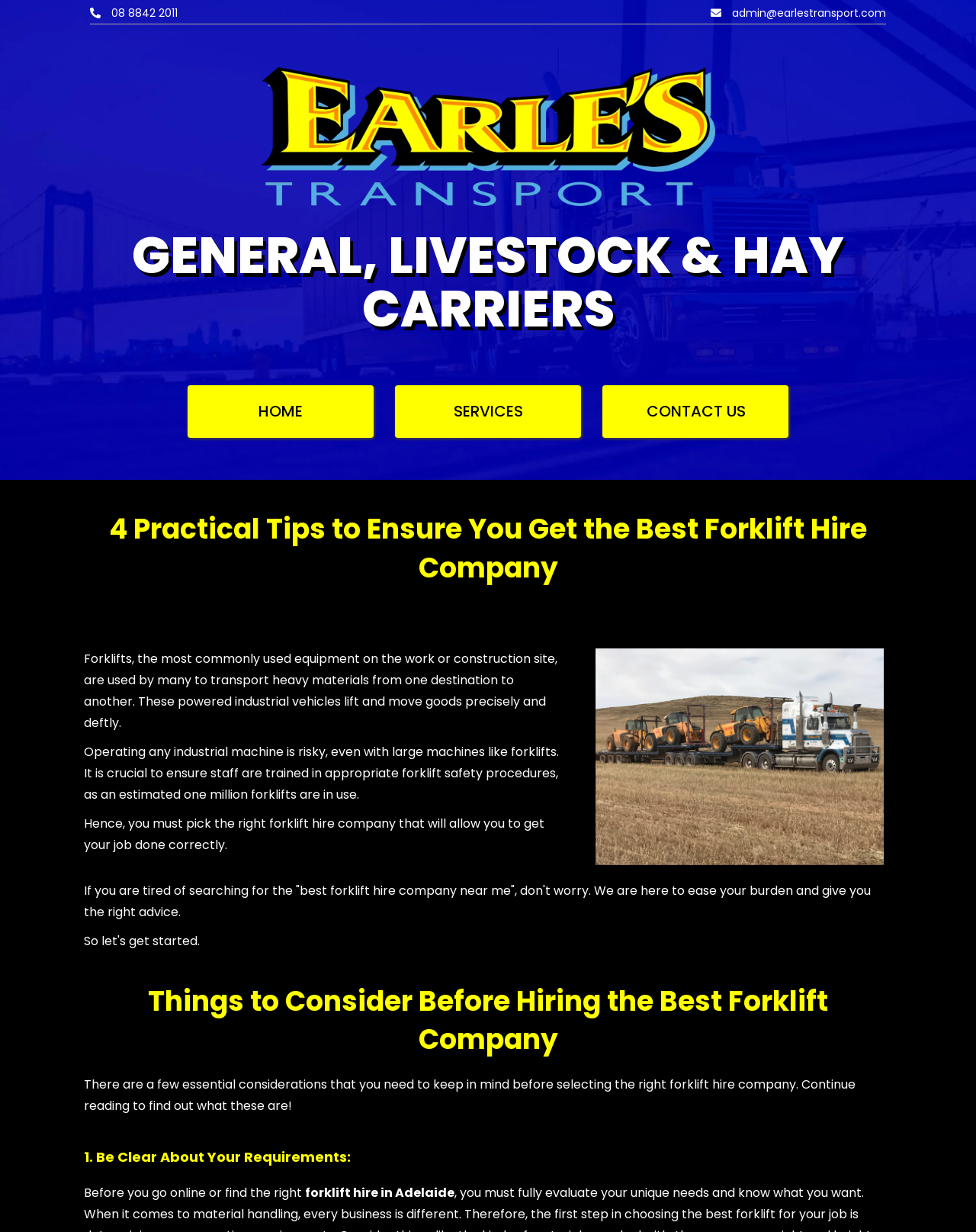Please find the bounding box coordinates in the format (top-left x, top-left y, bottom-right x, bottom-right y) for the given element description. Ensure the coordinates are floating point numbers between 0 and 1. Description: Contact Us

[0.638, 0.32, 0.788, 0.348]